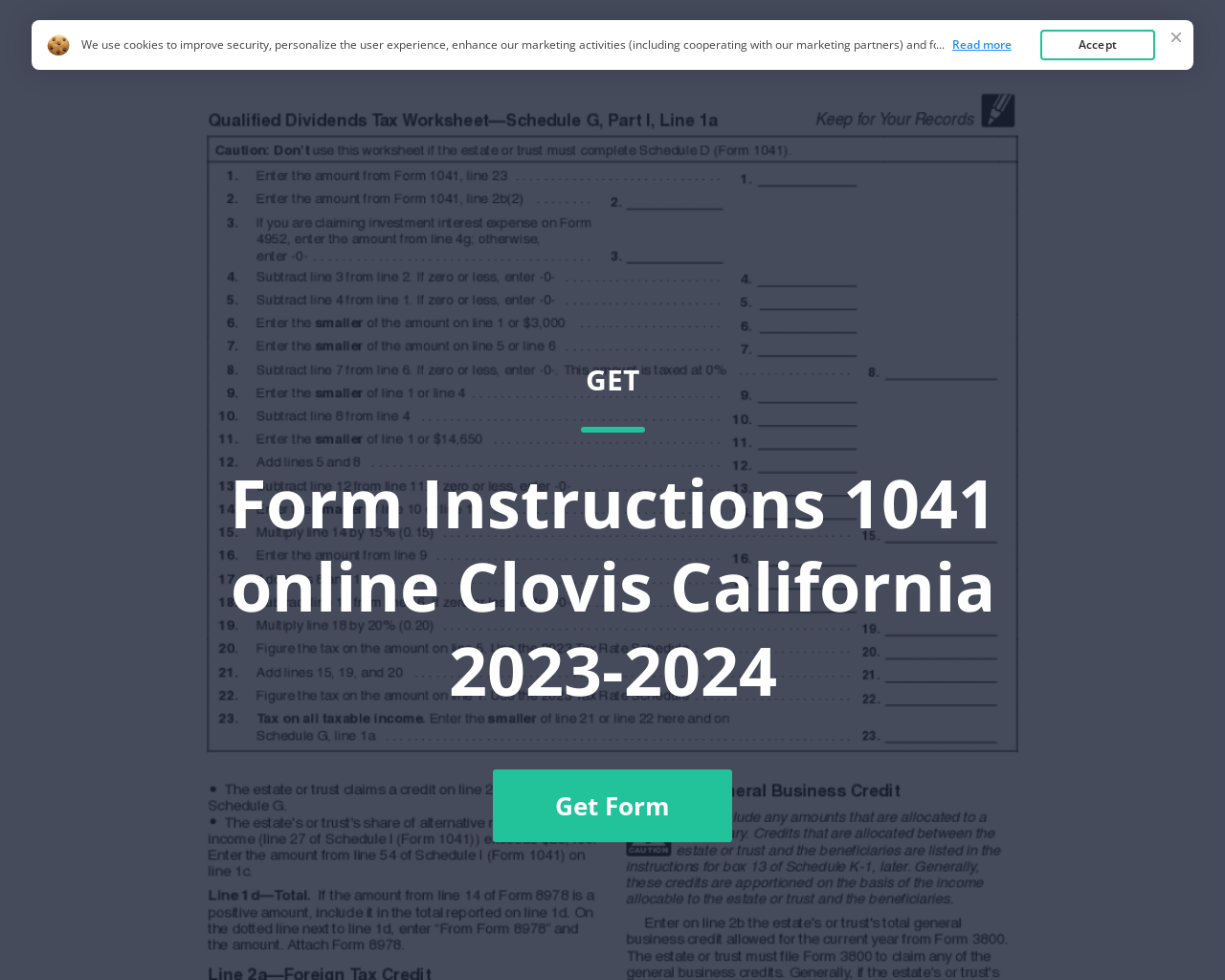Locate the bounding box of the user interface element based on this description: "Top Forms".

[0.819, 0.05, 0.883, 0.072]